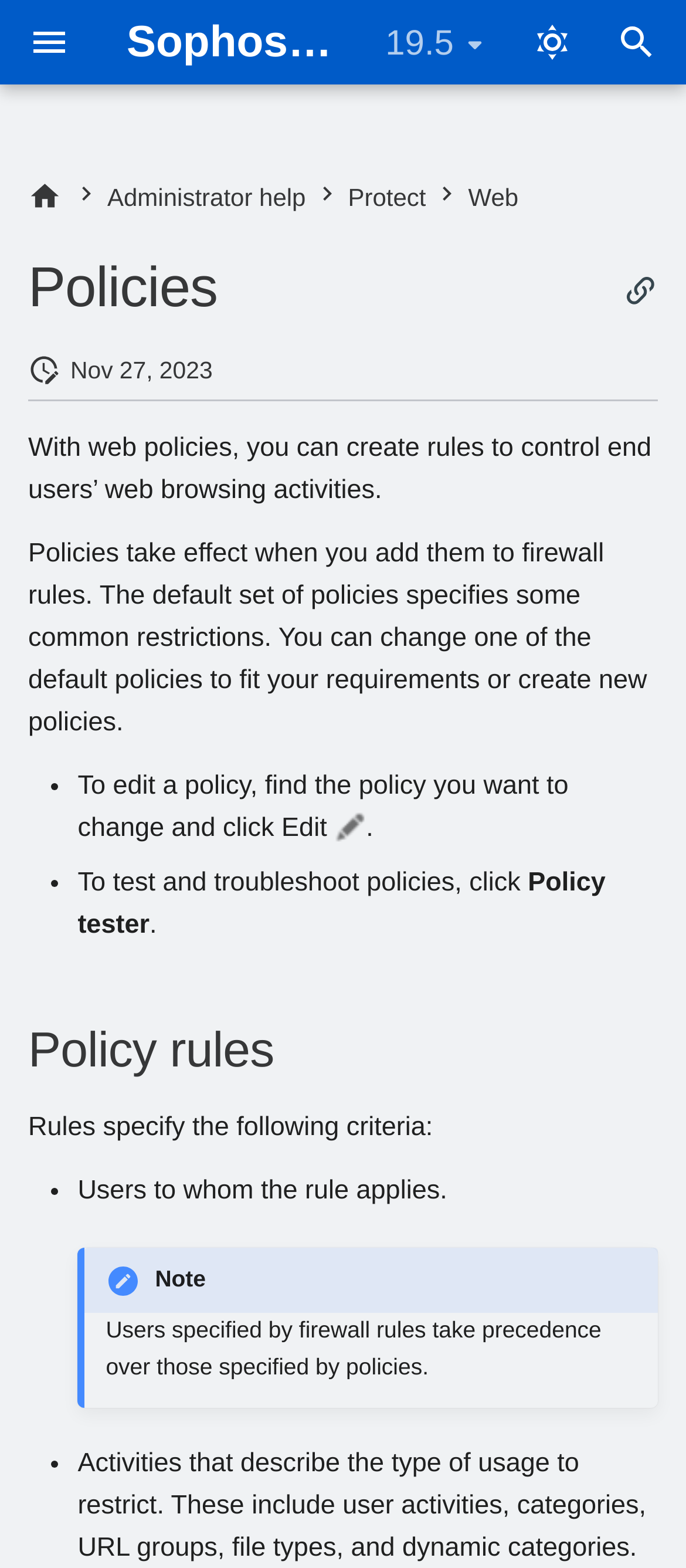Identify the bounding box coordinates for the element you need to click to achieve the following task: "Show permalink". Provide the bounding box coordinates as four float numbers between 0 and 1, in the form [left, top, right, bottom].

[0.907, 0.169, 0.959, 0.202]